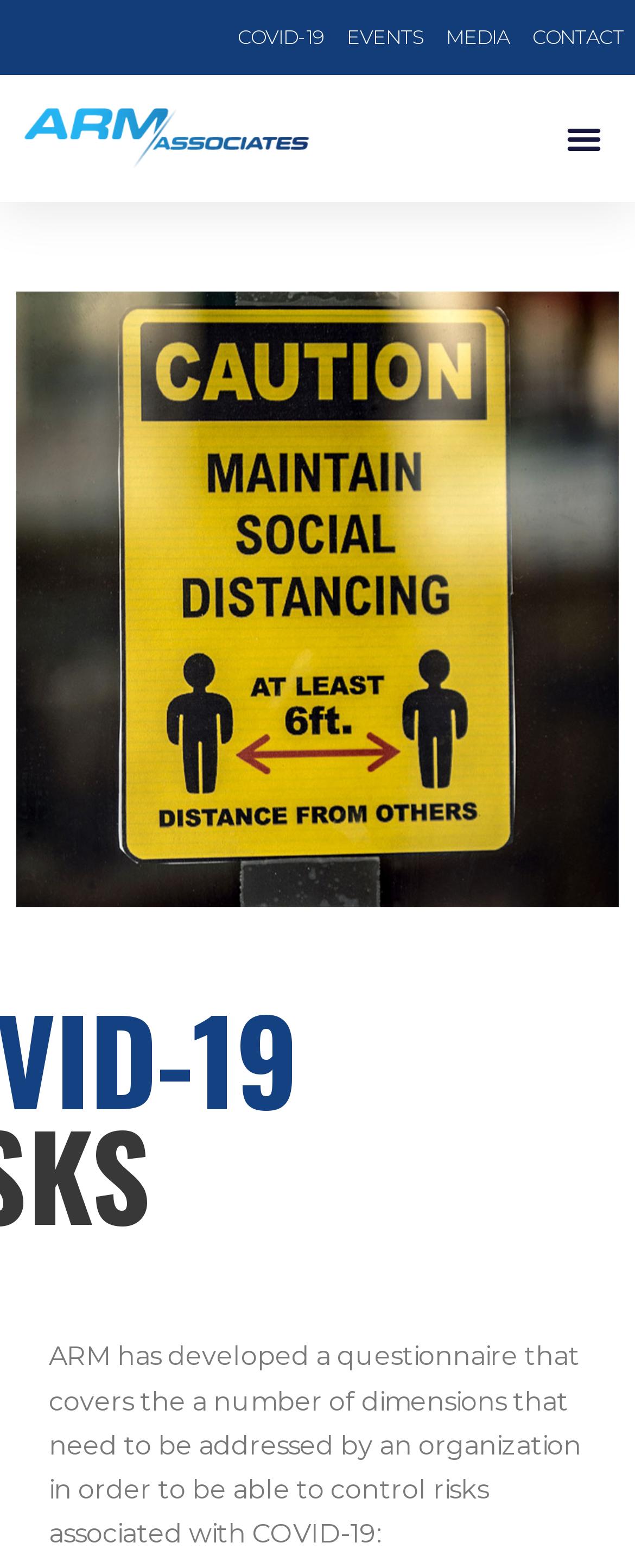What is the text above the main links?
We need a detailed and exhaustive answer to the question. Please elaborate.

There is no text above the main links. The first link element is 'COVID-19', which is likely the first menu item, and there is no text element above it.